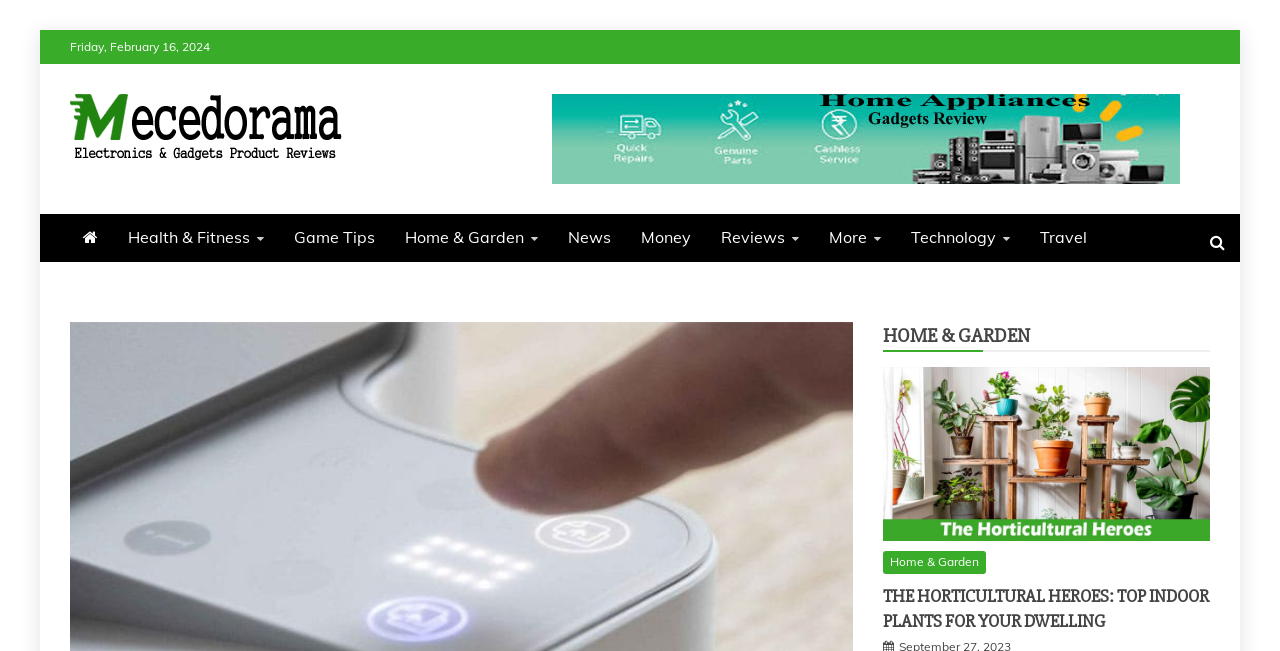Please locate the bounding box coordinates for the element that should be clicked to achieve the following instruction: "Explore the 'Technology' section". Ensure the coordinates are given as four float numbers between 0 and 1, i.e., [left, top, right, bottom].

[0.702, 0.329, 0.799, 0.402]